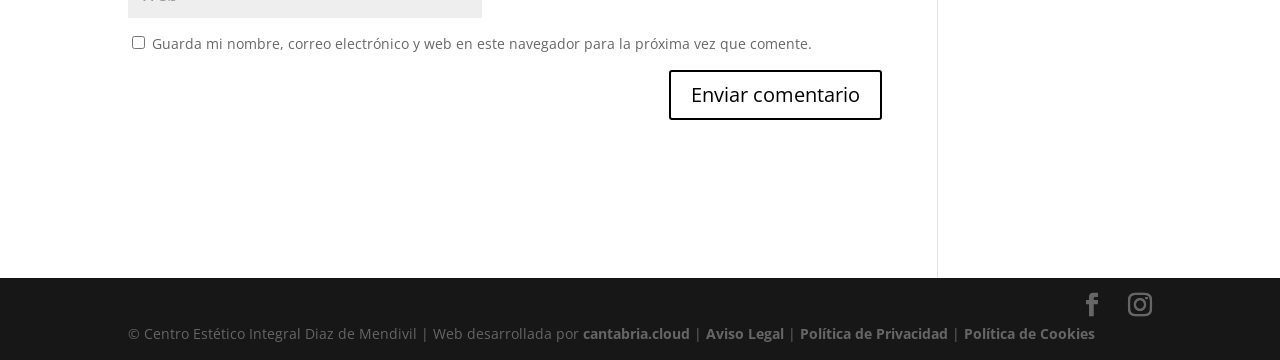What are the three policies mentioned at the bottom?
Please respond to the question with a detailed and thorough explanation.

The three policies mentioned at the bottom of the webpage are 'Aviso Legal', 'Política de Privacidad', and 'Política de Cookies', which are likely related to the website's legal, privacy, and cookie usage policies.